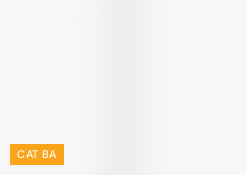Answer the question in a single word or phrase:
Where is Cat Ba Island located?

Vietnam